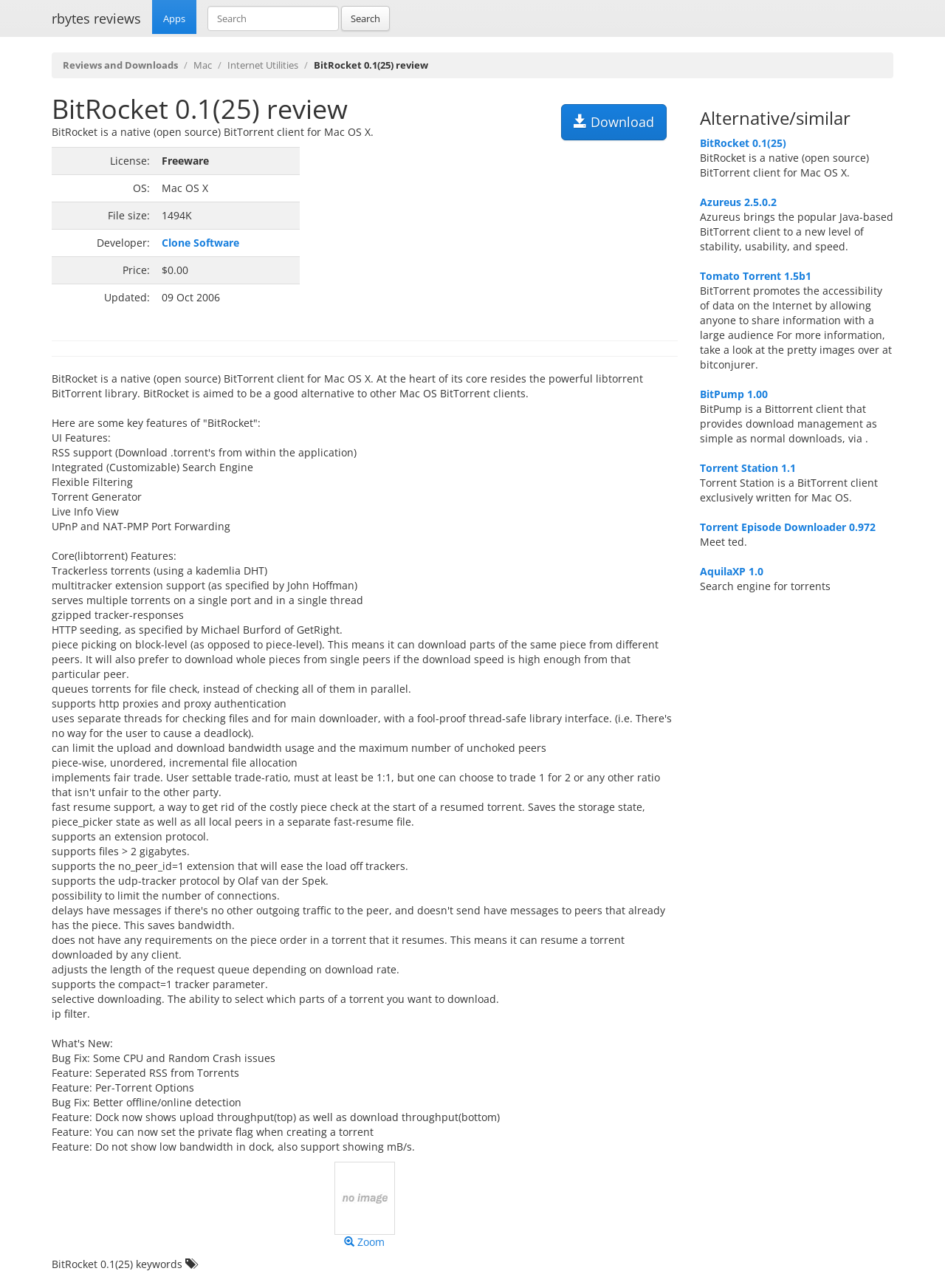Can you find the bounding box coordinates of the area I should click to execute the following instruction: "Search for BitTorrent clients"?

[0.22, 0.005, 0.359, 0.024]